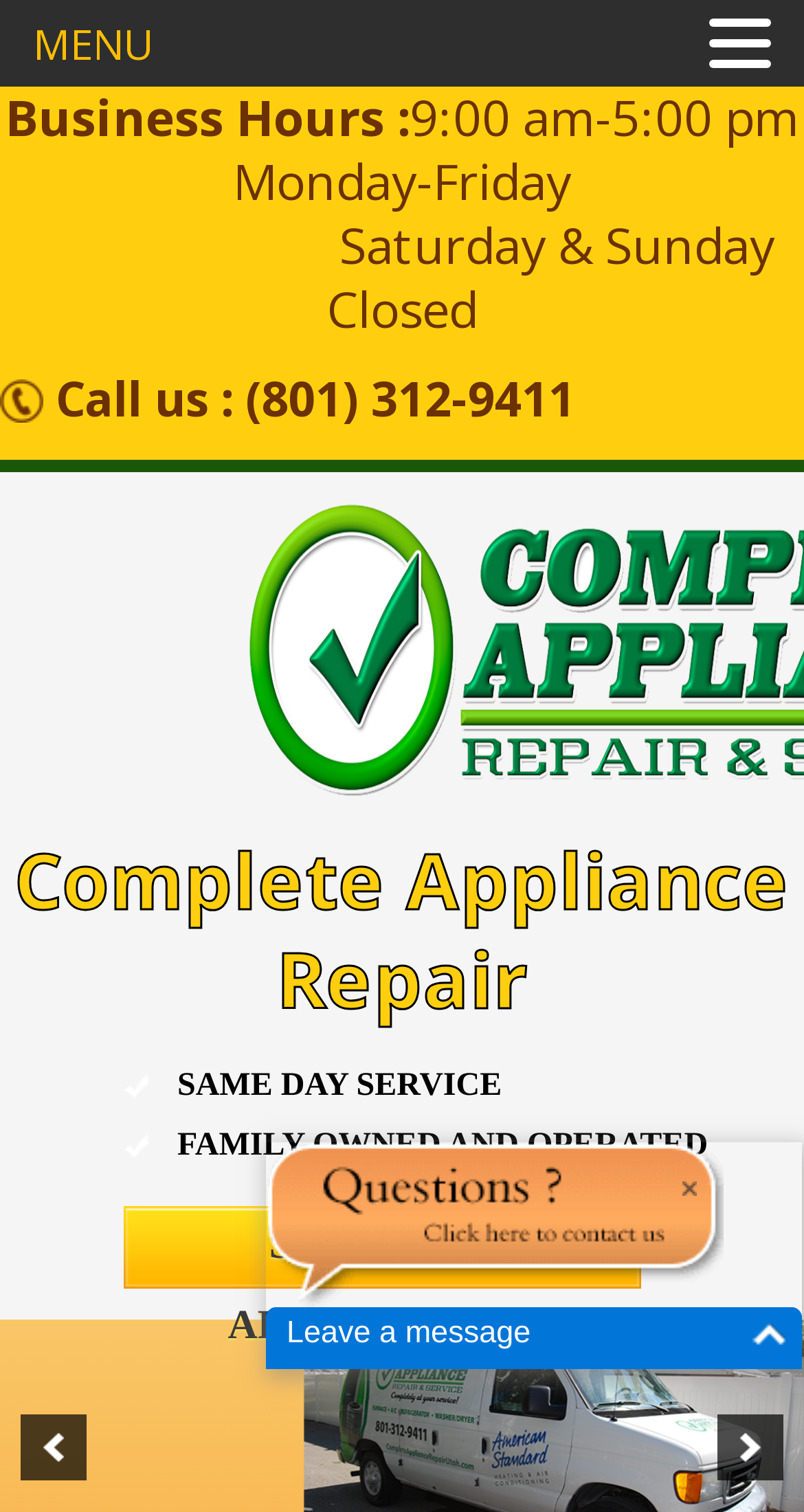Provide a single word or phrase answer to the question: 
What is the business hour on Monday?

9:00 am-5:00 pm